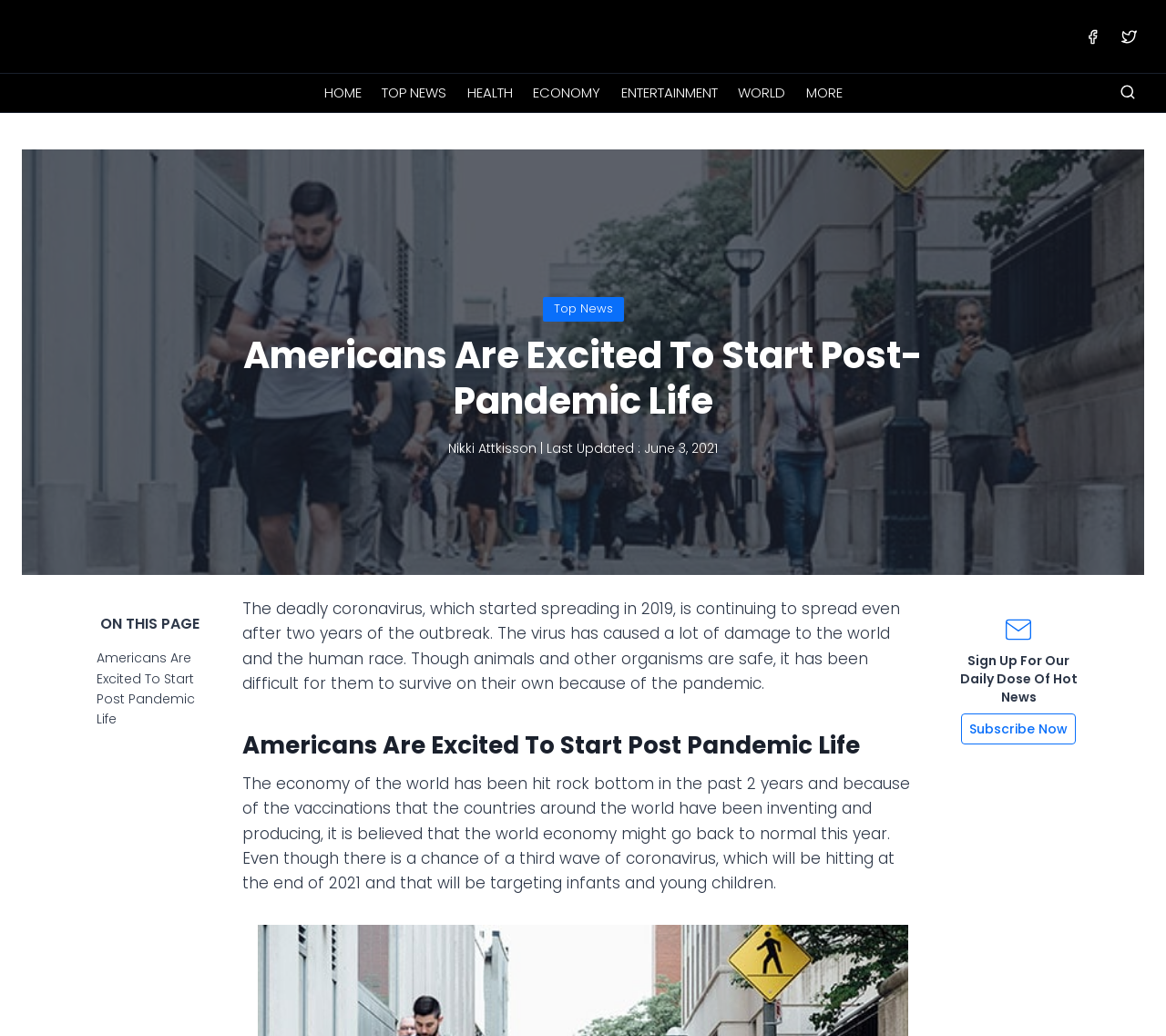What is the purpose of the 'Subscribe Now' button?
Answer with a single word or short phrase according to what you see in the image.

To receive daily news